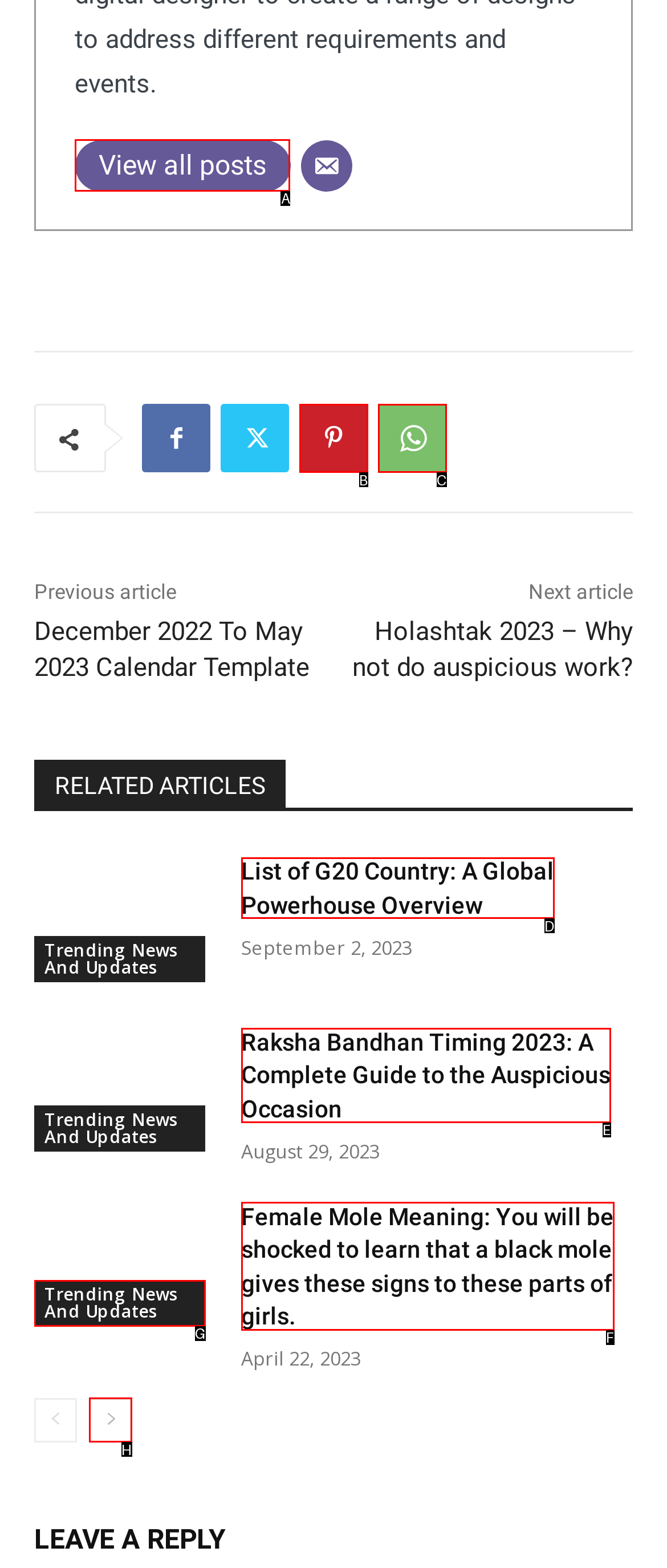Tell me the letter of the correct UI element to click for this instruction: View all posts. Answer with the letter only.

A